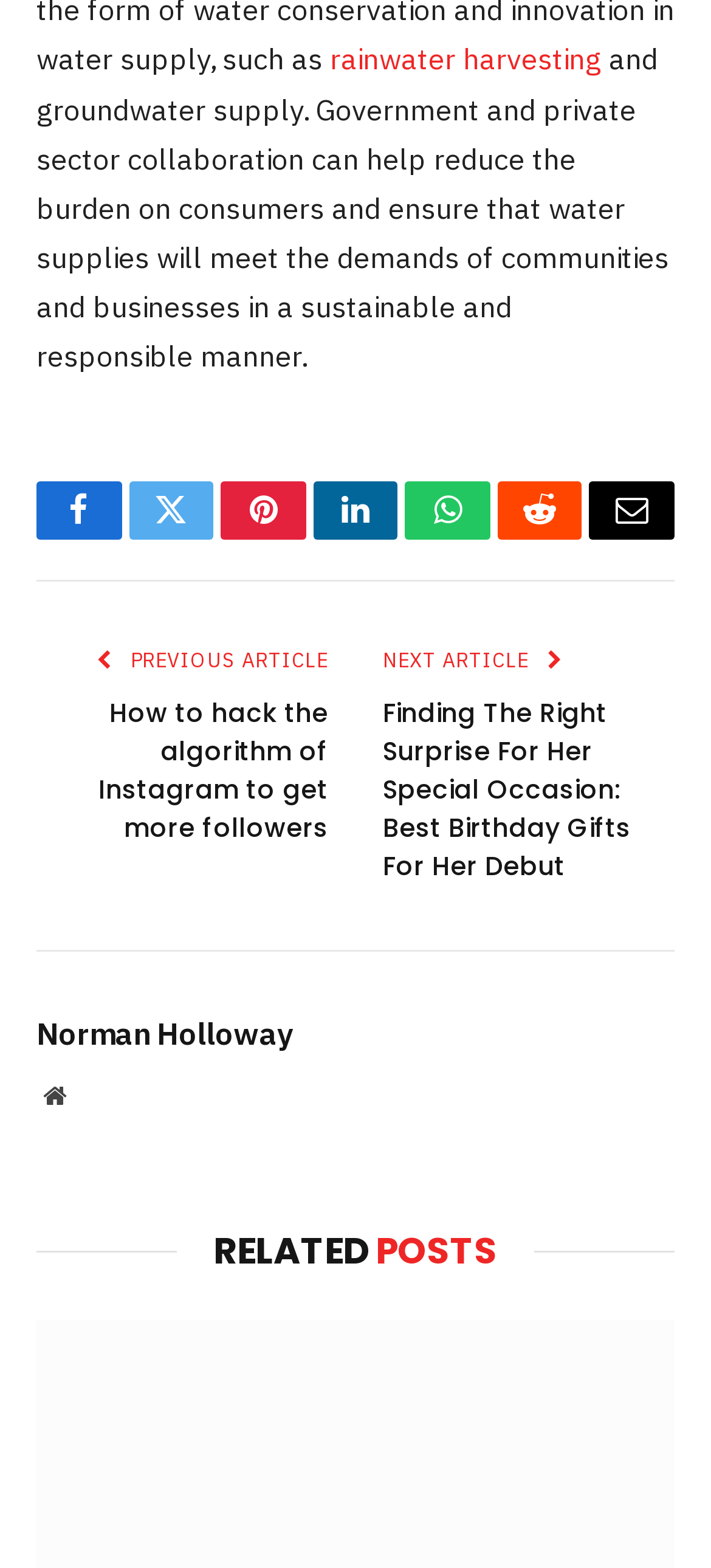Specify the bounding box coordinates of the area to click in order to follow the given instruction: "Visit rainwater harvesting page."

[0.464, 0.026, 0.846, 0.049]